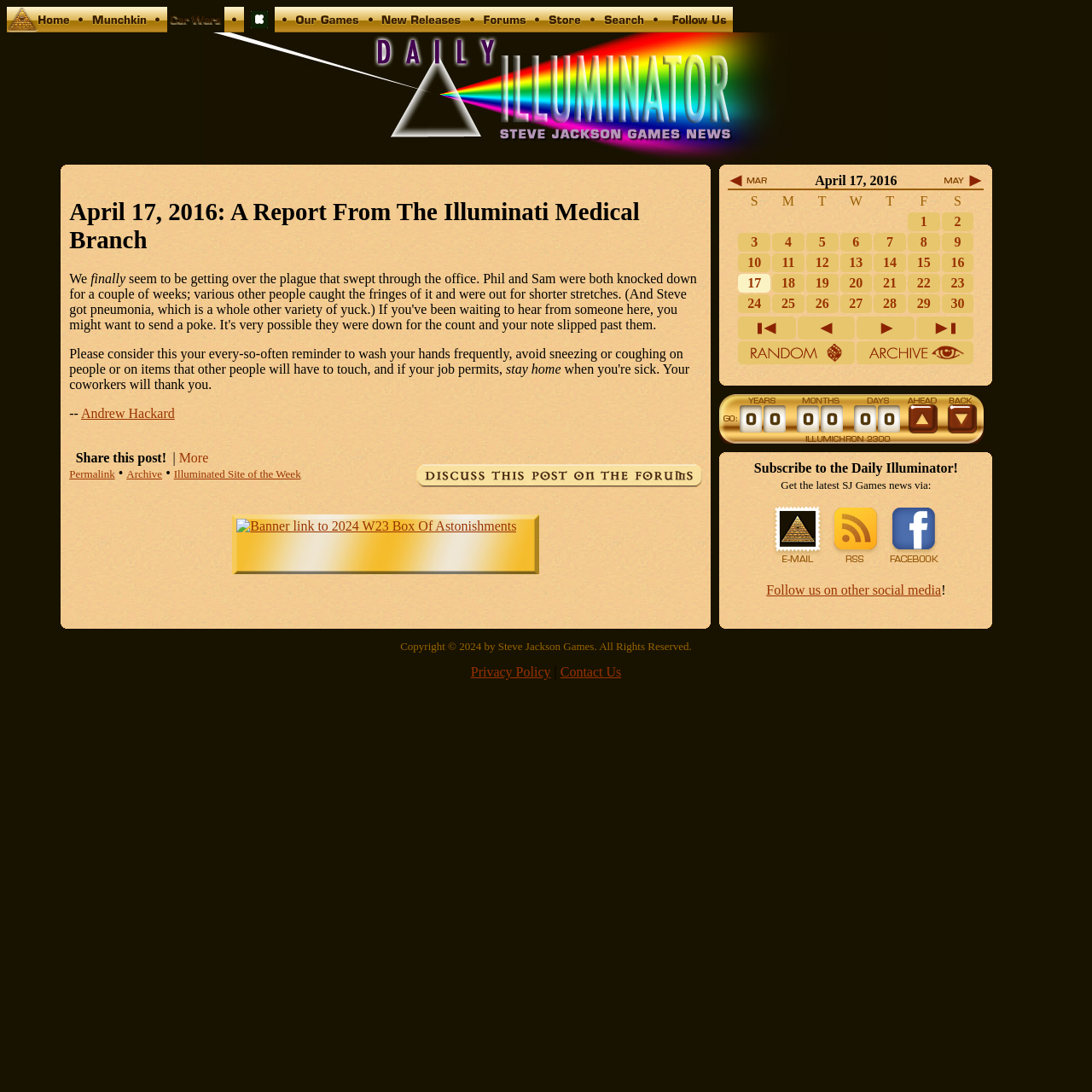Identify the bounding box coordinates of the element to click to follow this instruction: 'Click on the 'Home' link'. Ensure the coordinates are four float values between 0 and 1, provided as [left, top, right, bottom].

[0.006, 0.019, 0.065, 0.032]